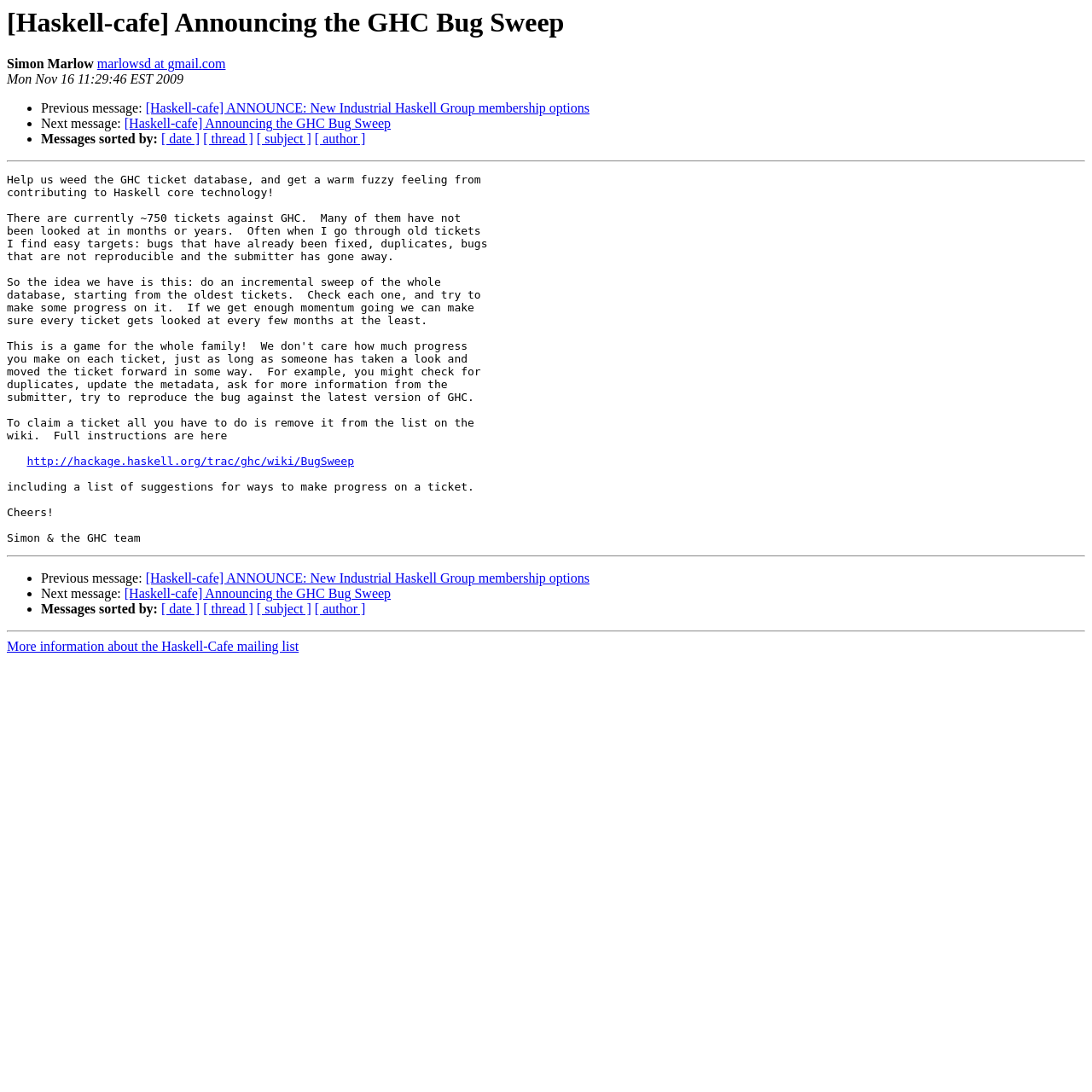Please answer the following question using a single word or phrase: What is the link to the GHC wiki page?

http://hackage.haskell.org/trac/ghc/wiki/BugSweep